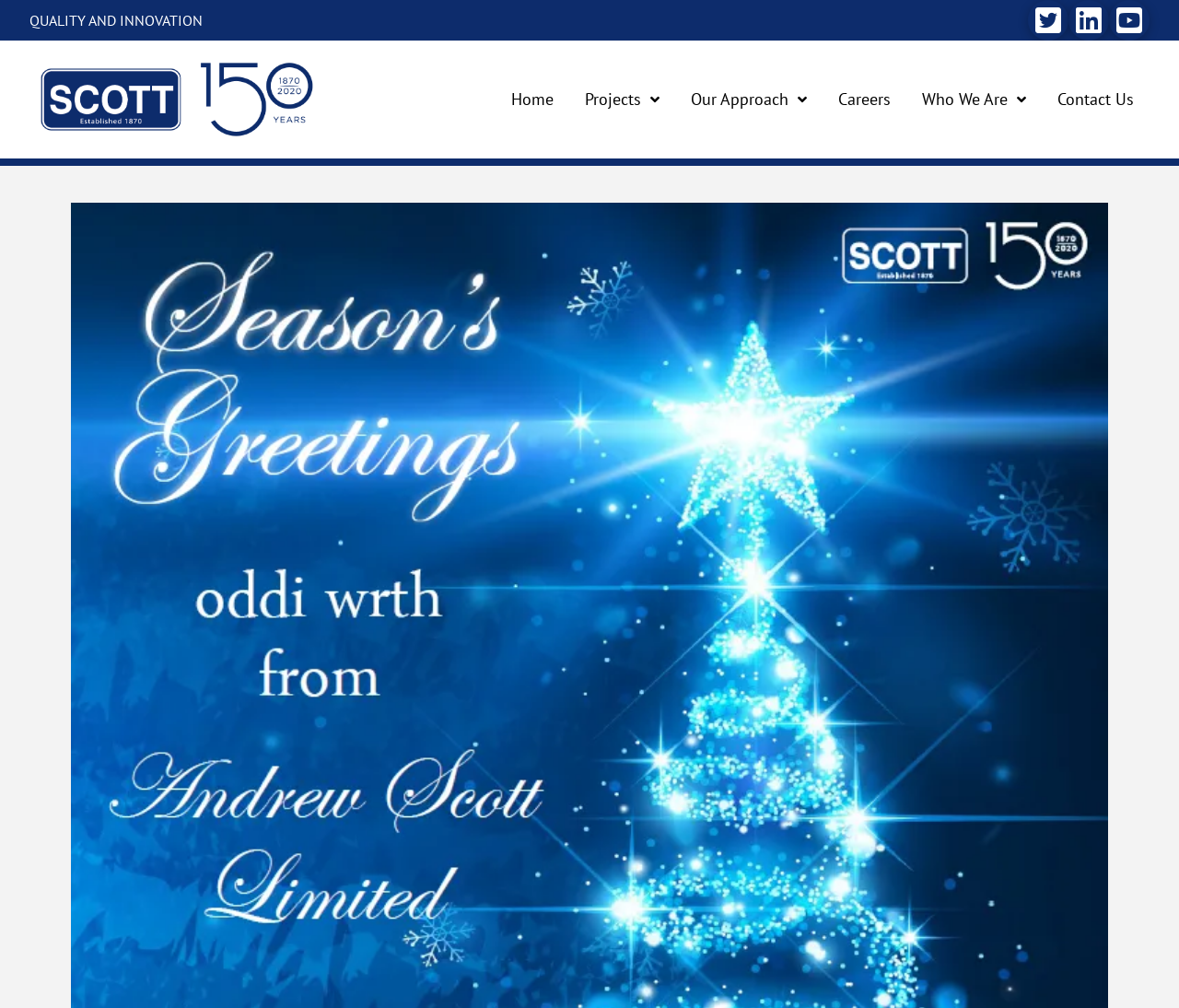Find the bounding box of the UI element described as follows: "Contact Us".

[0.884, 0.04, 0.975, 0.157]